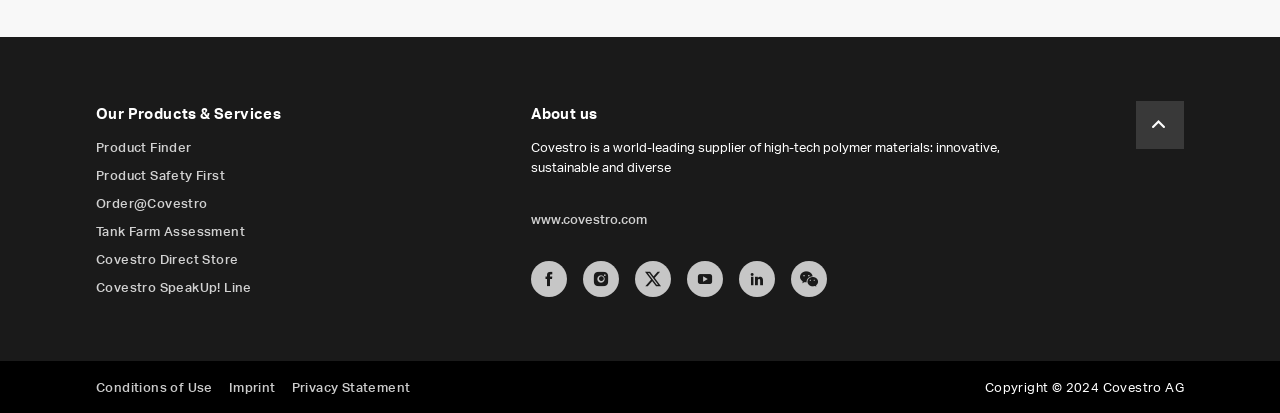How many links are under the 'Our Products & Services' heading?
Look at the image and provide a detailed response to the question.

Under the 'Our Products & Services' heading, I found five link elements with IDs 239, 240, 241, 242, and 243. These links have text 'Product Finder', 'Product Safety First', 'Order@Covestro', 'Tank Farm Assessment', and 'Covestro Direct Store', respectively. Therefore, the answer is 5.